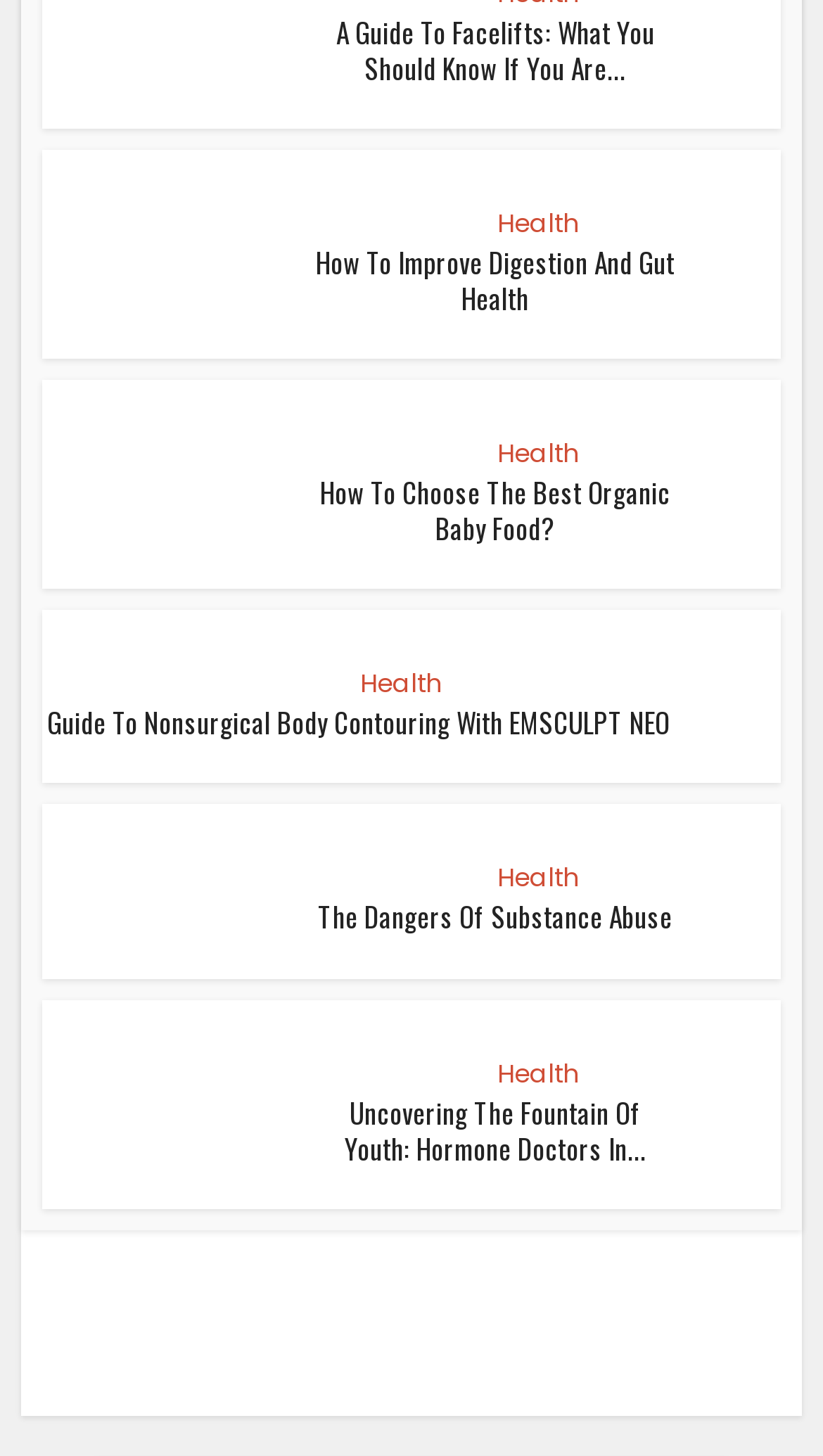Review the image closely and give a comprehensive answer to the question: What is the purpose of the 'Load More' button?

The 'Load More' button is located at the bottom of the webpage, suggesting that it is used to load more articles or content, possibly from a subsequent page or database.